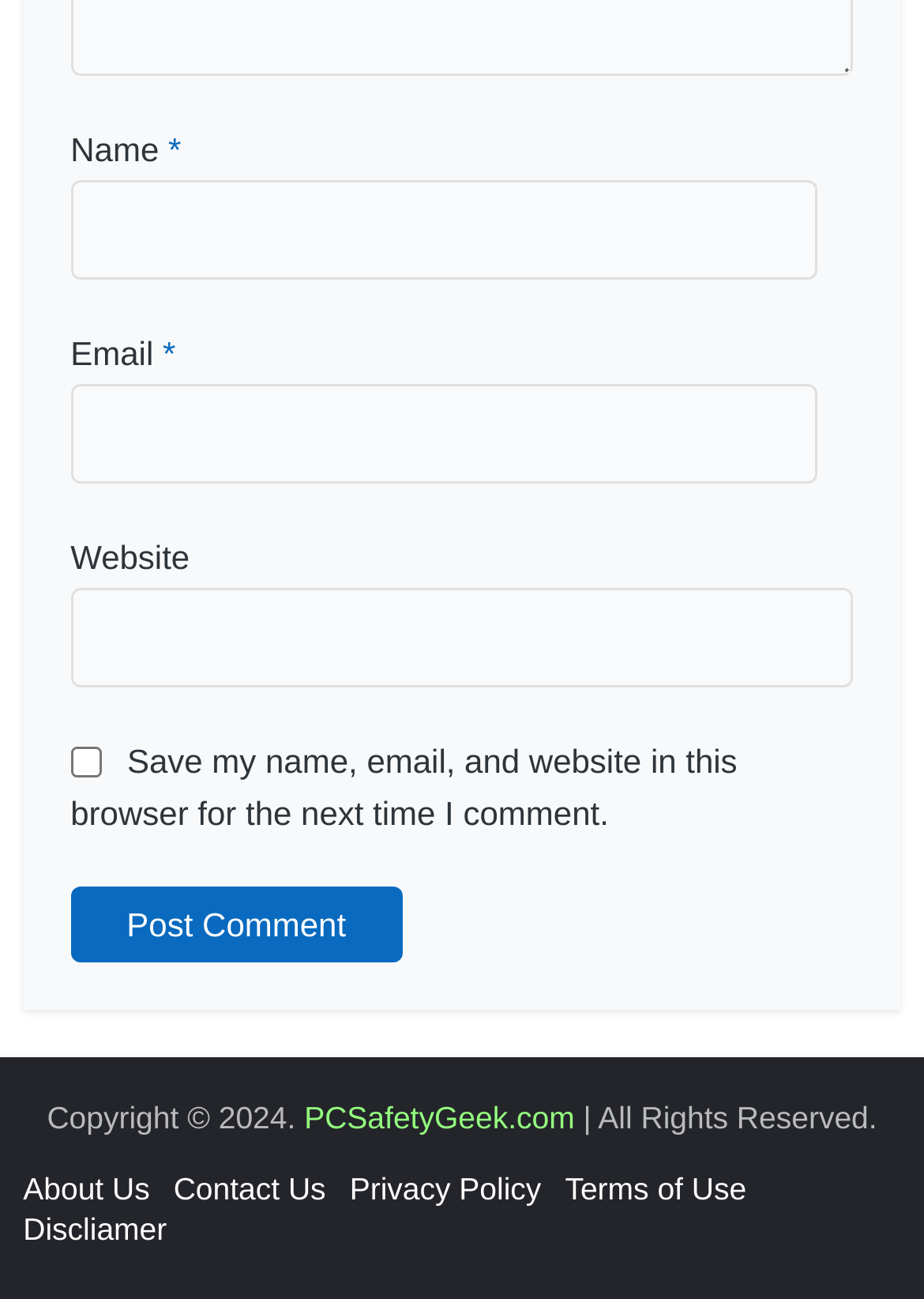Could you determine the bounding box coordinates of the clickable element to complete the instruction: "Visit the About Us page"? Provide the coordinates as four float numbers between 0 and 1, i.e., [left, top, right, bottom].

[0.025, 0.902, 0.162, 0.929]